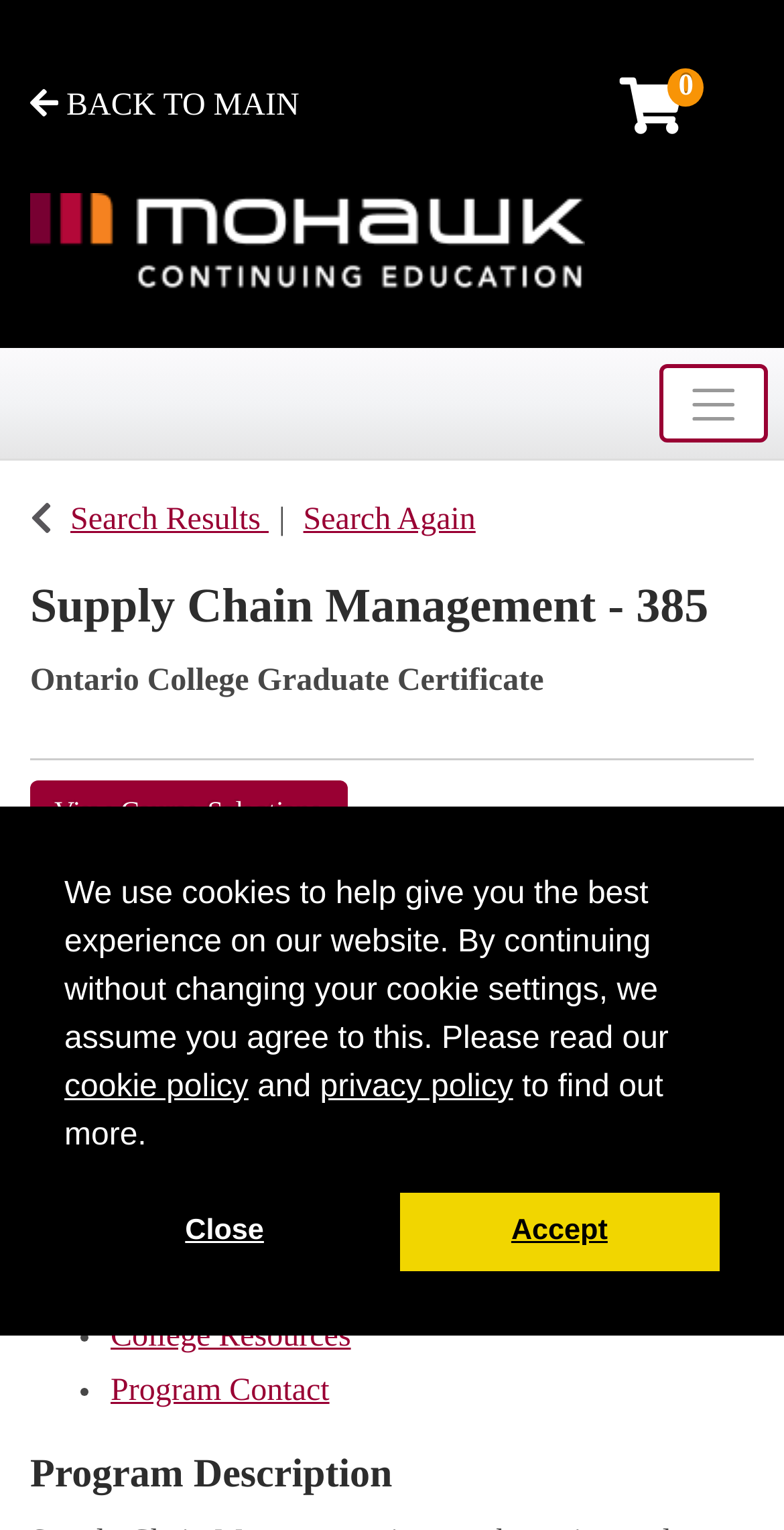Pinpoint the bounding box coordinates for the area that should be clicked to perform the following instruction: "Browse merchandise".

None